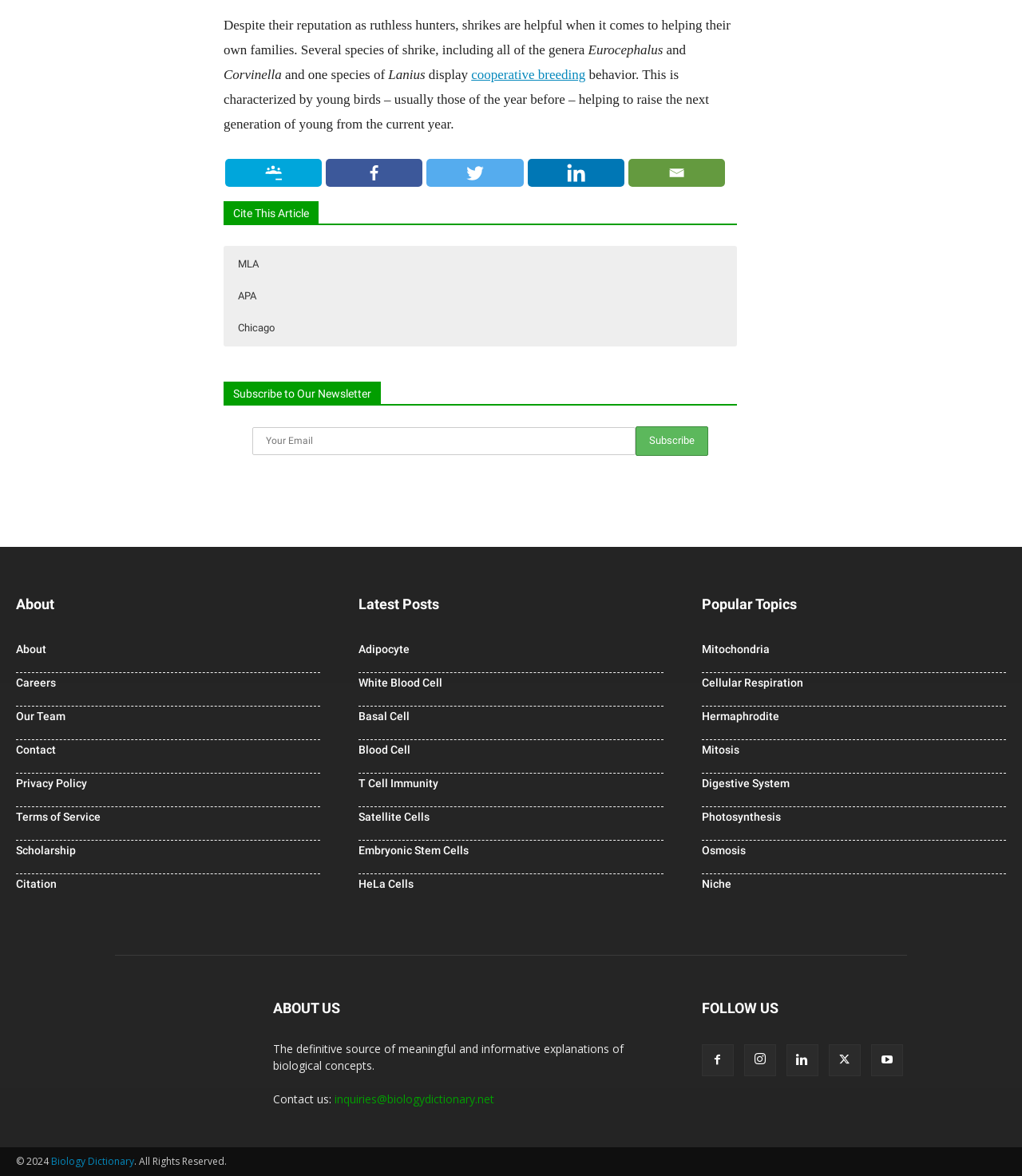Please find the bounding box coordinates of the element's region to be clicked to carry out this instruction: "Read about 'Shrike'".

[0.461, 0.057, 0.573, 0.07]